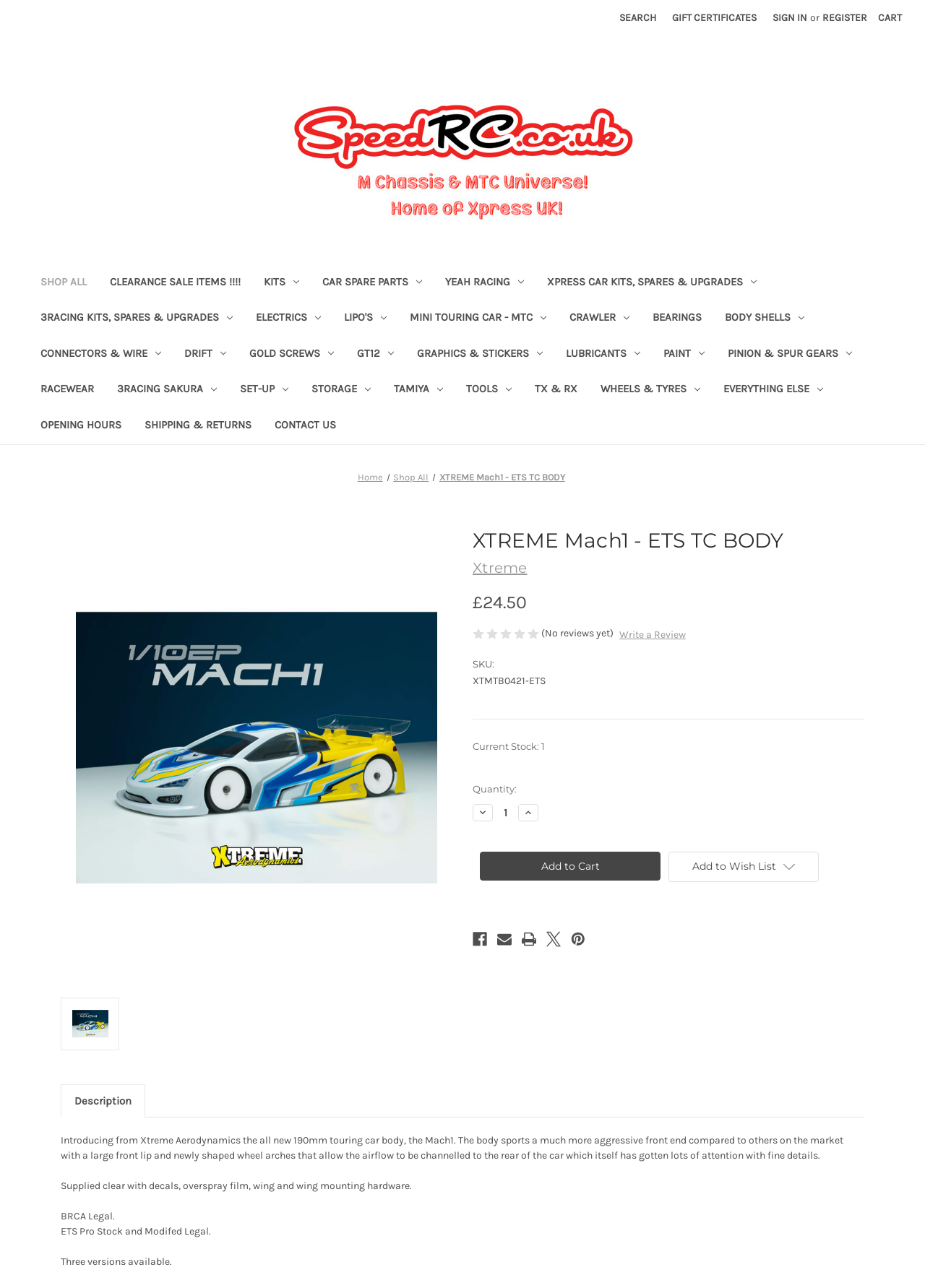Please pinpoint the bounding box coordinates for the region I should click to adhere to this instruction: "View gift certificates".

[0.718, 0.0, 0.827, 0.027]